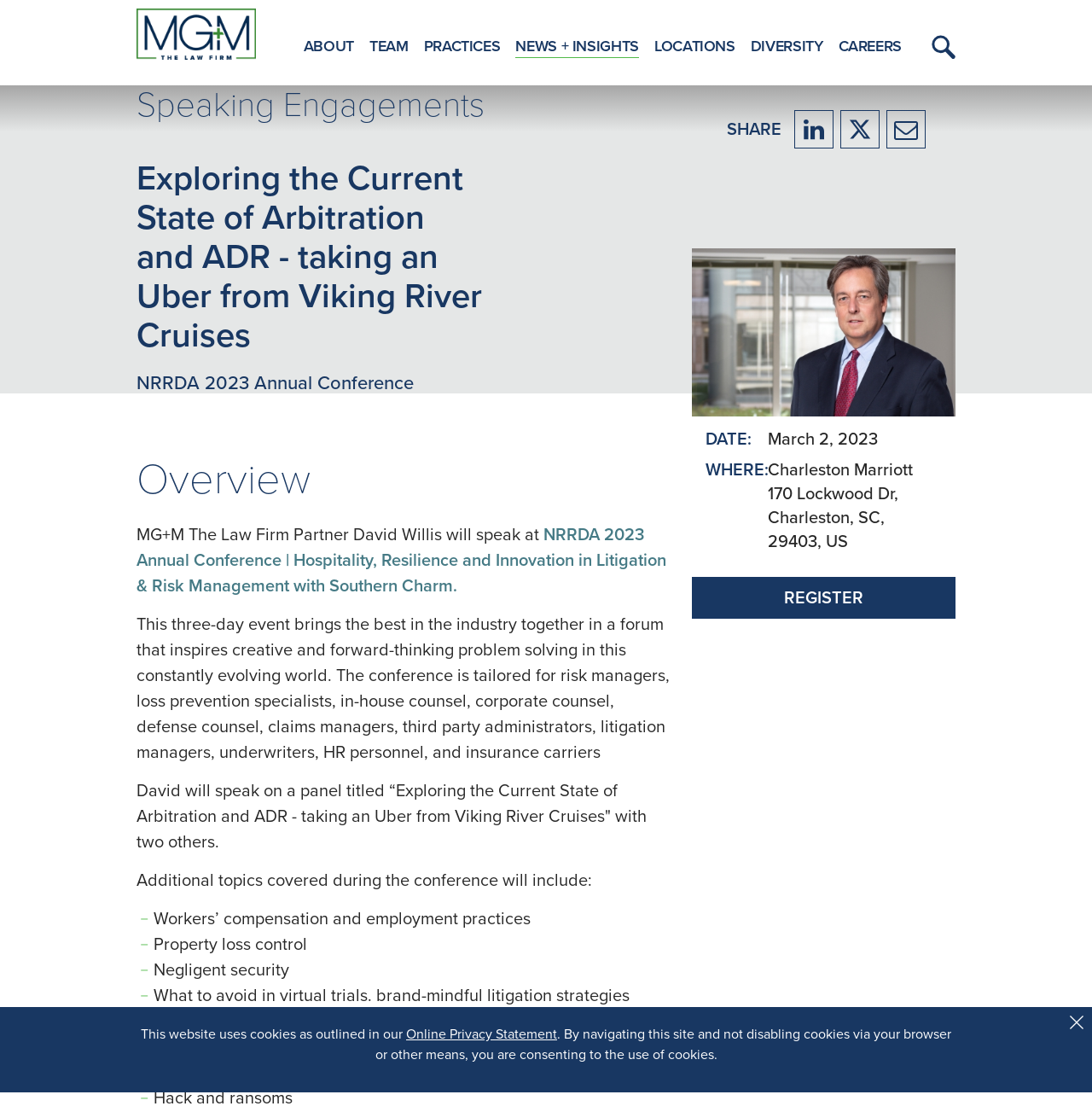Determine the bounding box coordinates of the clickable region to execute the instruction: "Toggle the menu". The coordinates should be four float numbers between 0 and 1, denoted as [left, top, right, bottom].

[0.848, 0.032, 0.875, 0.053]